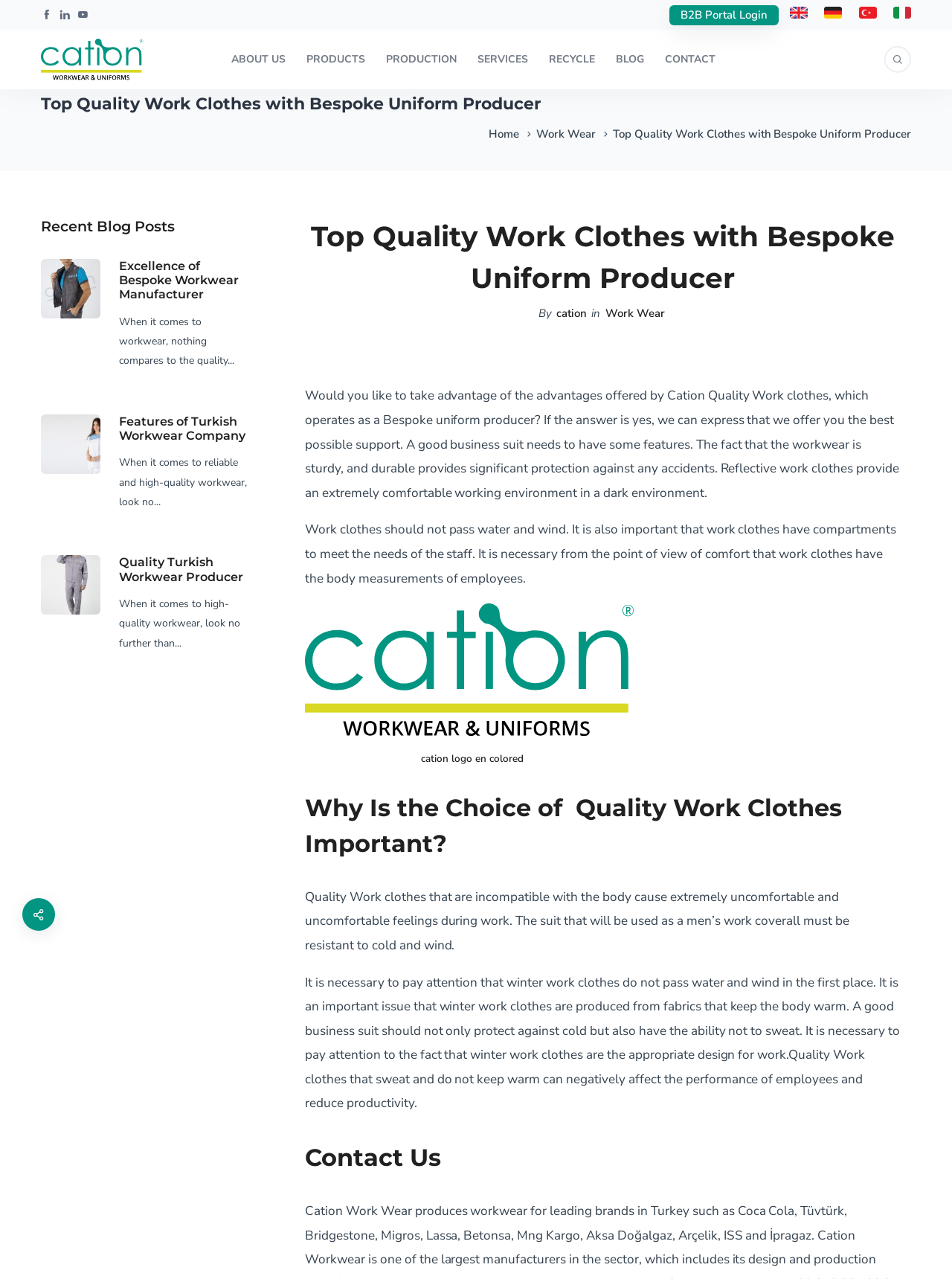Please respond in a single word or phrase: 
What is a consequence of wearing low-quality work clothes?

Uncomfortable feelings